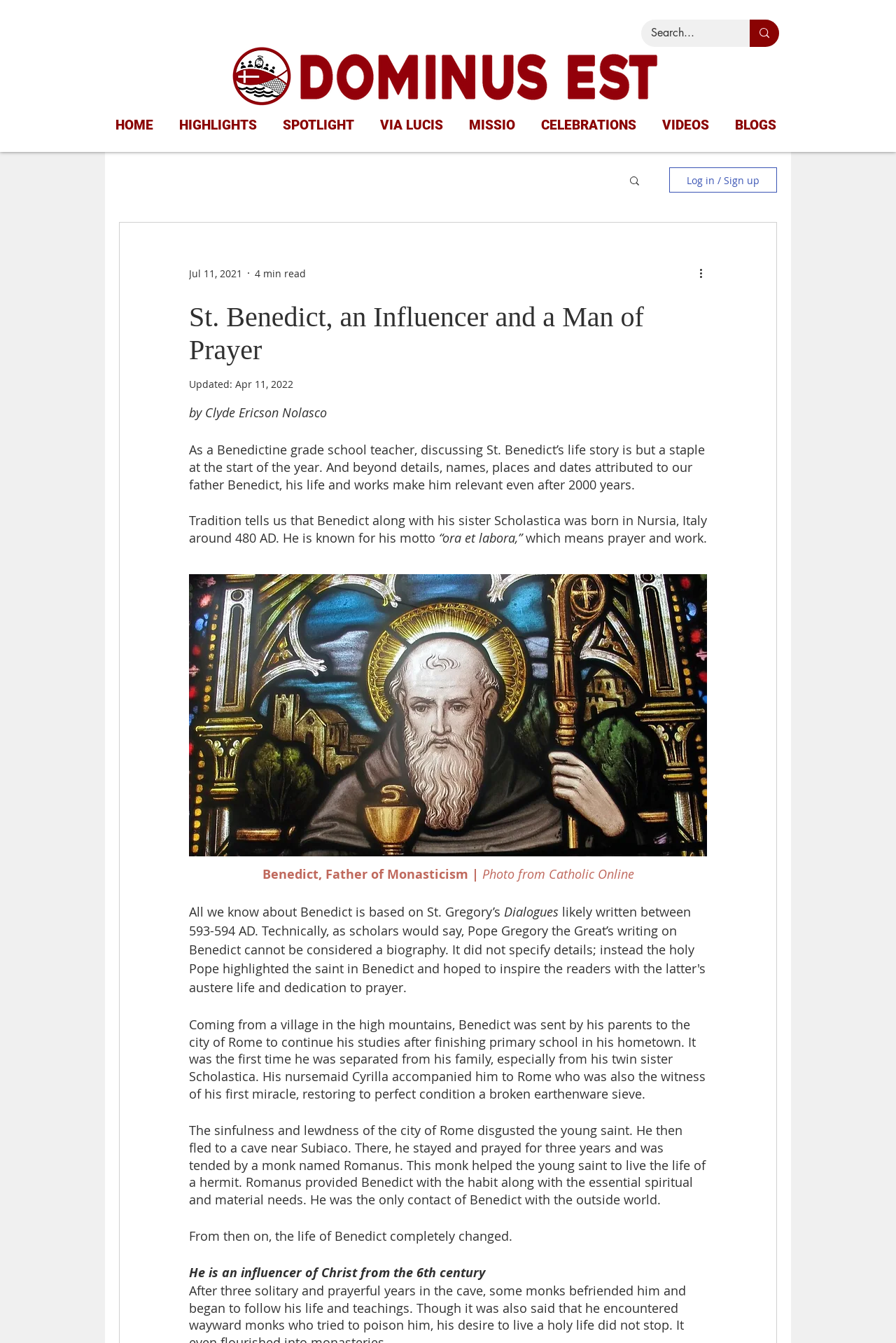Determine the bounding box coordinates of the section to be clicked to follow the instruction: "Read more about St. Benedict". The coordinates should be given as four float numbers between 0 and 1, formatted as [left, top, right, bottom].

[0.211, 0.224, 0.789, 0.273]